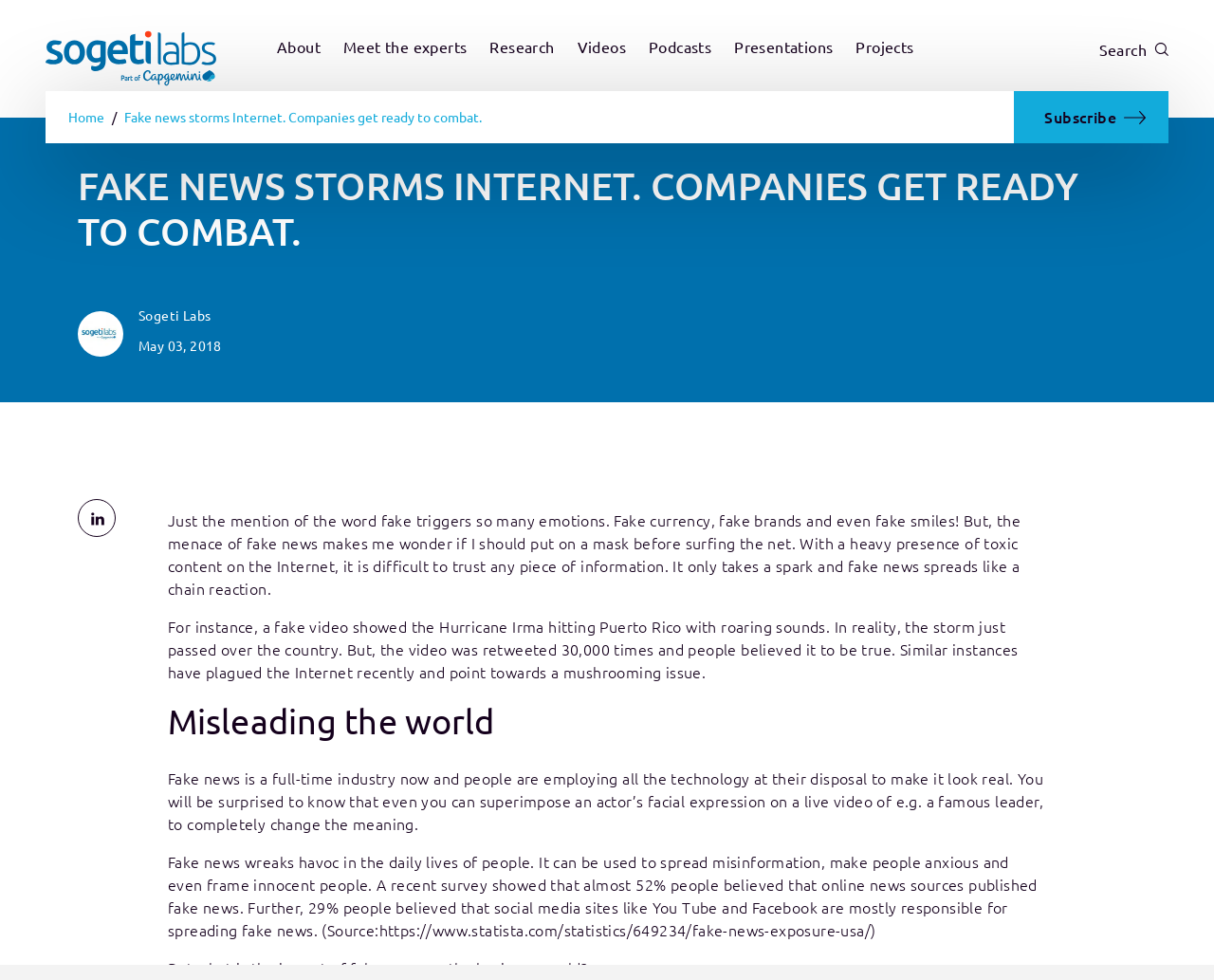Find the bounding box of the UI element described as: "parent_node: About". The bounding box coordinates should be given as four float values between 0 and 1, i.e., [left, top, right, bottom].

[0.038, 0.031, 0.178, 0.062]